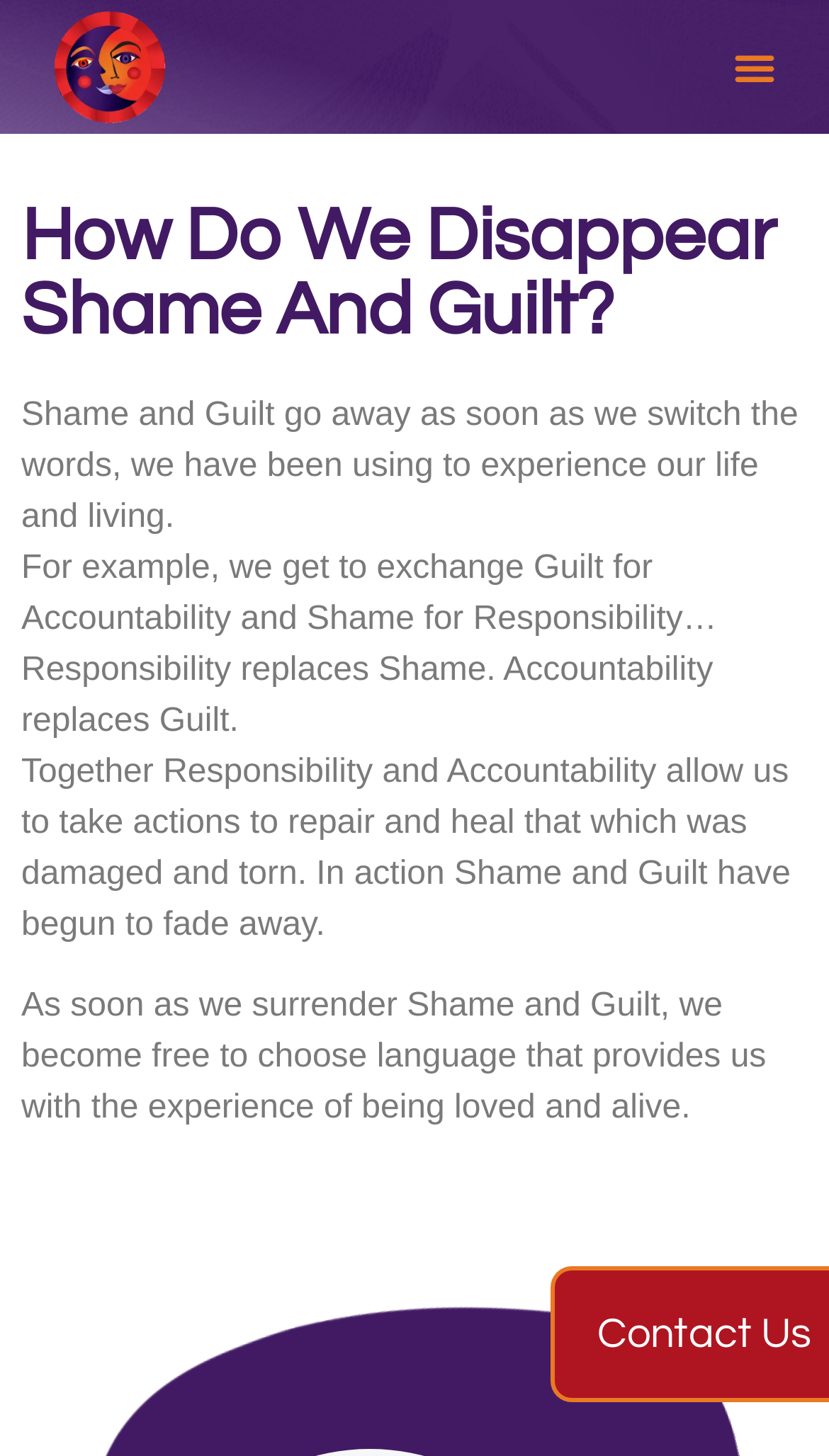What happens when we surrender shame and guilt?
Give a single word or phrase as your answer by examining the image.

Become free